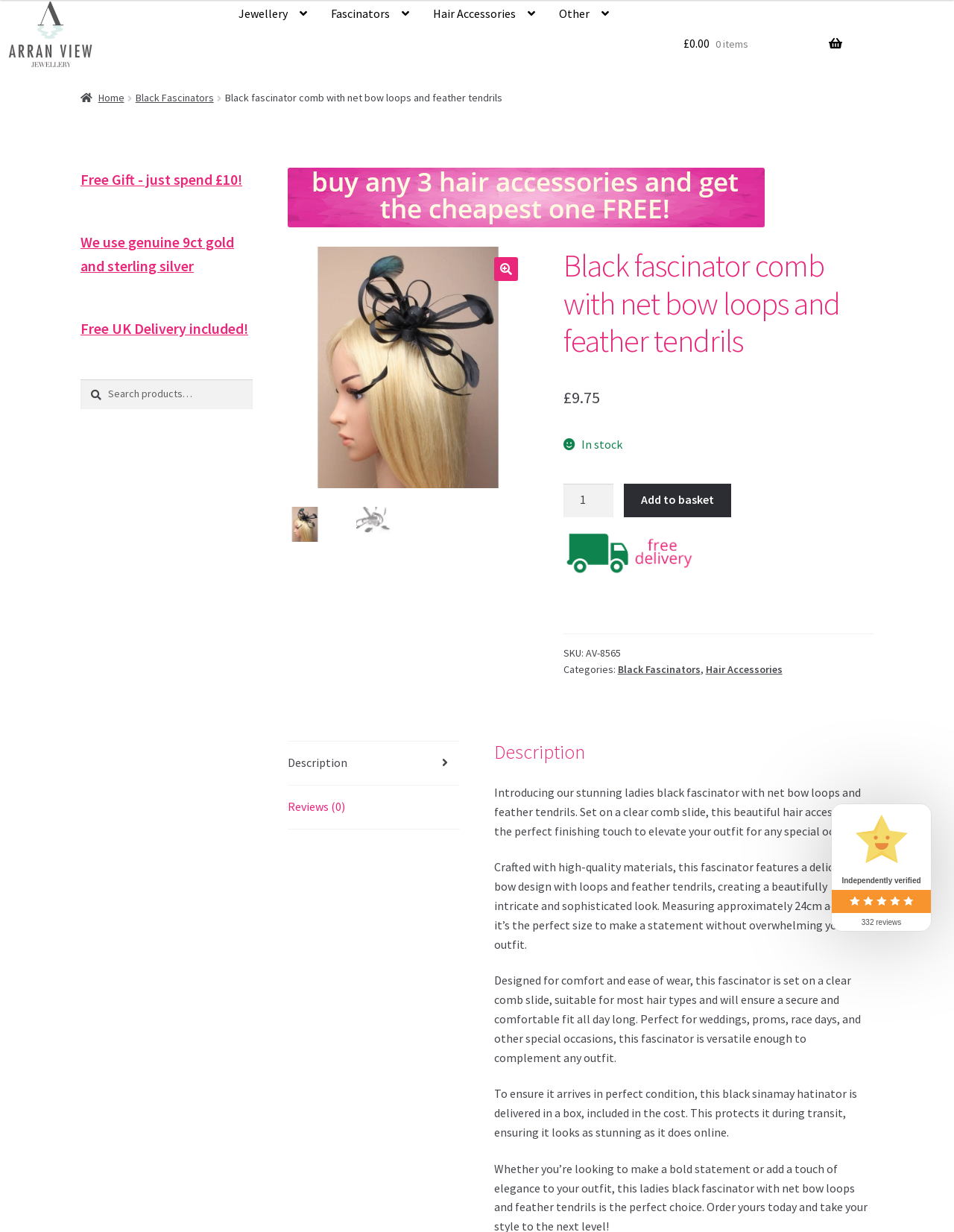Pinpoint the bounding box coordinates of the clickable element needed to complete the instruction: "Search for a product". The coordinates should be provided as four float numbers between 0 and 1: [left, top, right, bottom].

[0.084, 0.308, 0.265, 0.332]